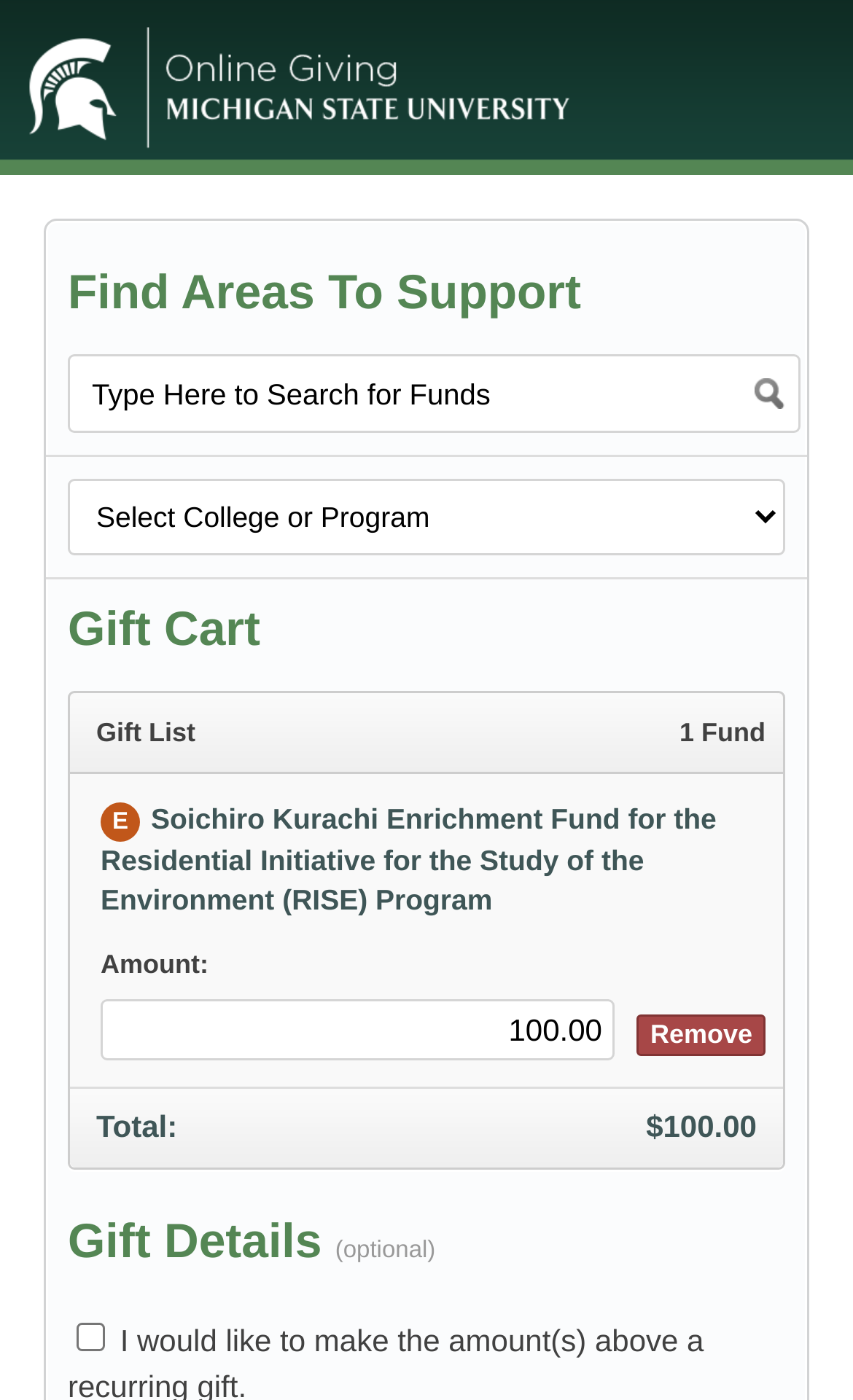Analyze the image and answer the question with as much detail as possible: 
What is the name of the fund?

I found the answer by looking at the text content of the webpage, specifically the section that describes the gift details. The text 'Soichiro Kurachi Enrichment Fund for the Residential Initiative for the Study of the Environment (RISE) Program' is the name of the fund being referred to.